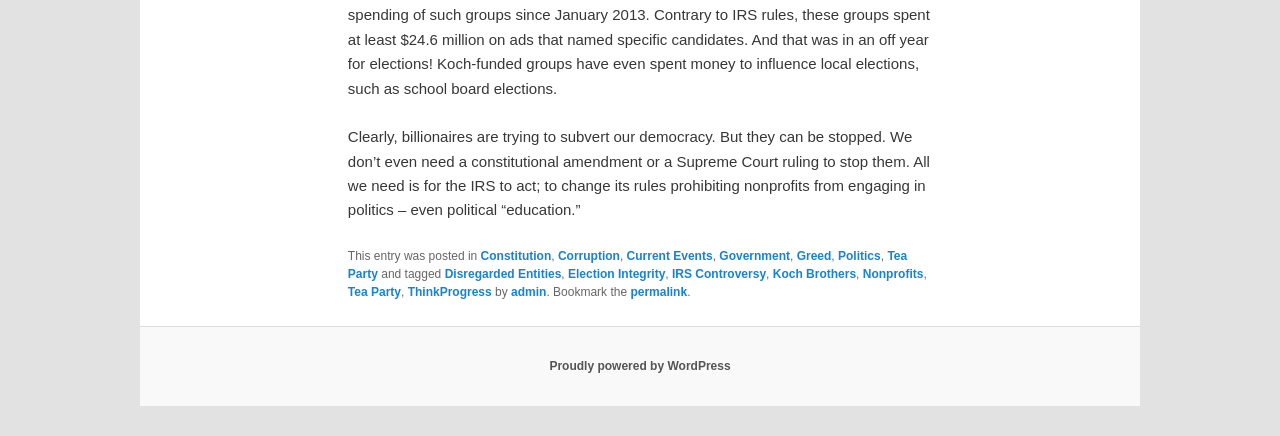What type of organization is being discussed?
Refer to the image and provide a thorough answer to the question.

The webpage mentions 'nonprofits' in the context of their engagement in politics, suggesting that the type of organization being discussed is a nonprofit organization.